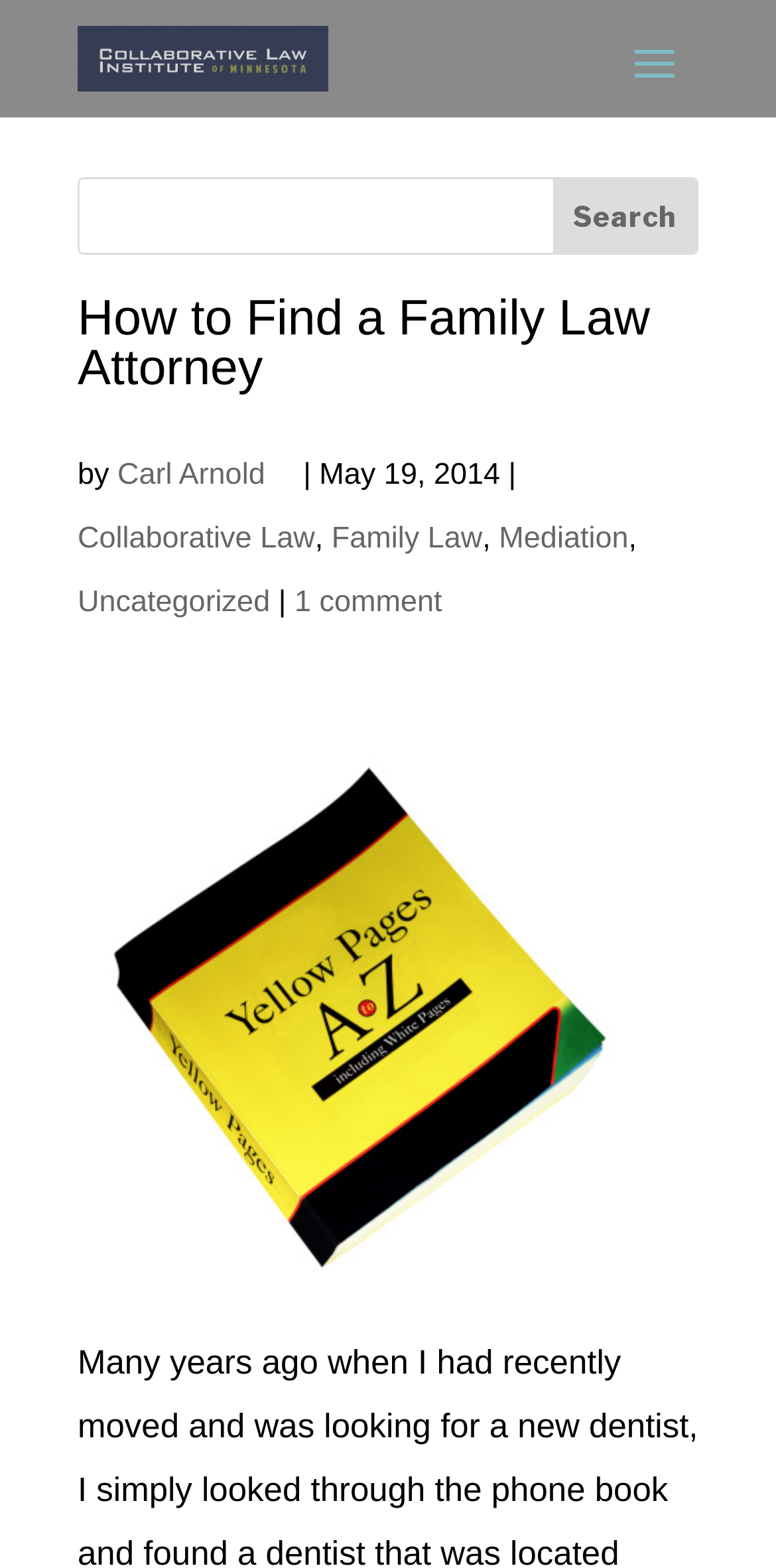Identify the bounding box coordinates of the clickable section necessary to follow the following instruction: "read the article by Carl Arnold". The coordinates should be presented as four float numbers from 0 to 1, i.e., [left, top, right, bottom].

[0.151, 0.292, 0.342, 0.326]